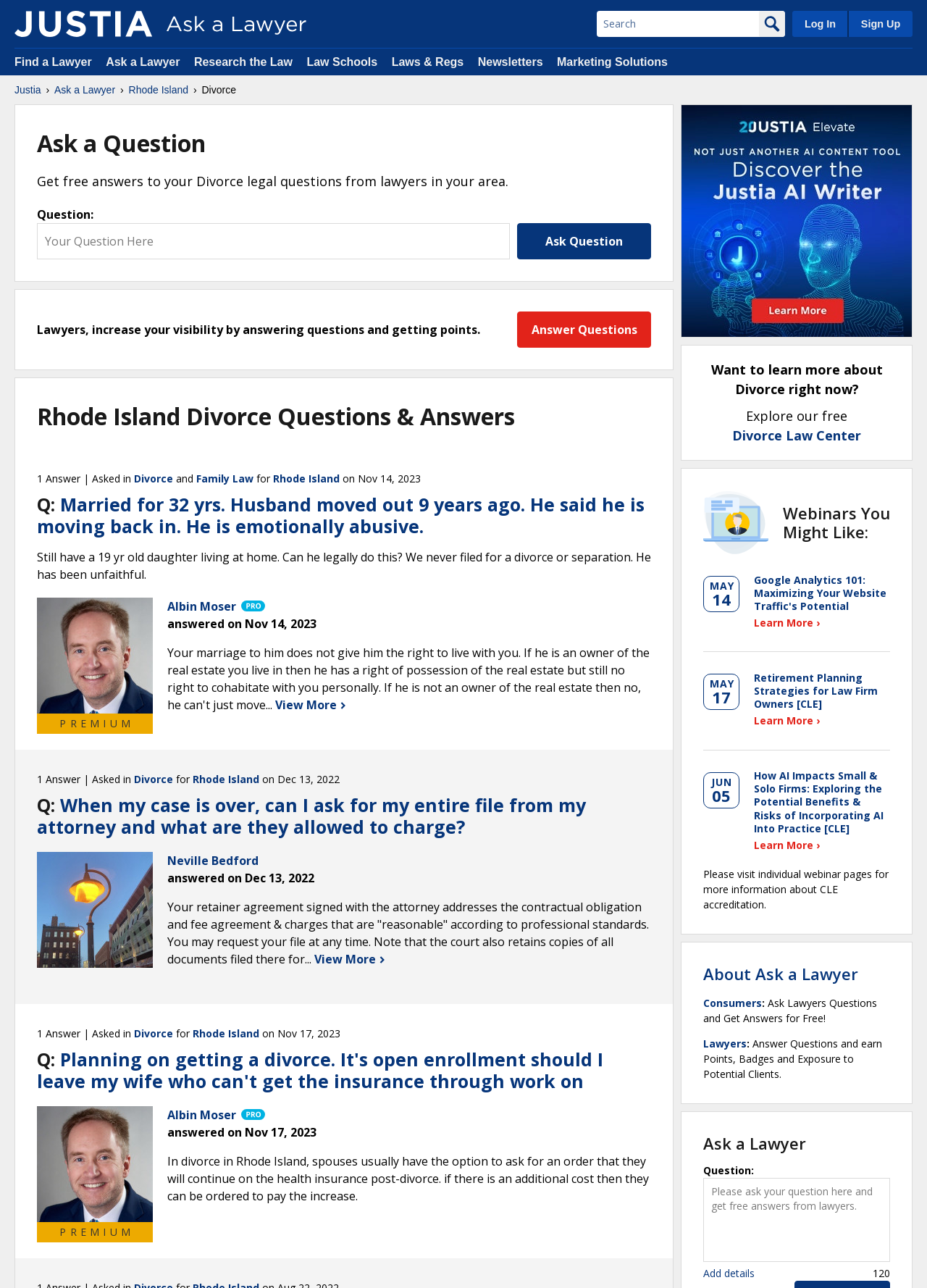Please identify the bounding box coordinates of the clickable element to fulfill the following instruction: "Answer questions". The coordinates should be four float numbers between 0 and 1, i.e., [left, top, right, bottom].

[0.558, 0.242, 0.702, 0.27]